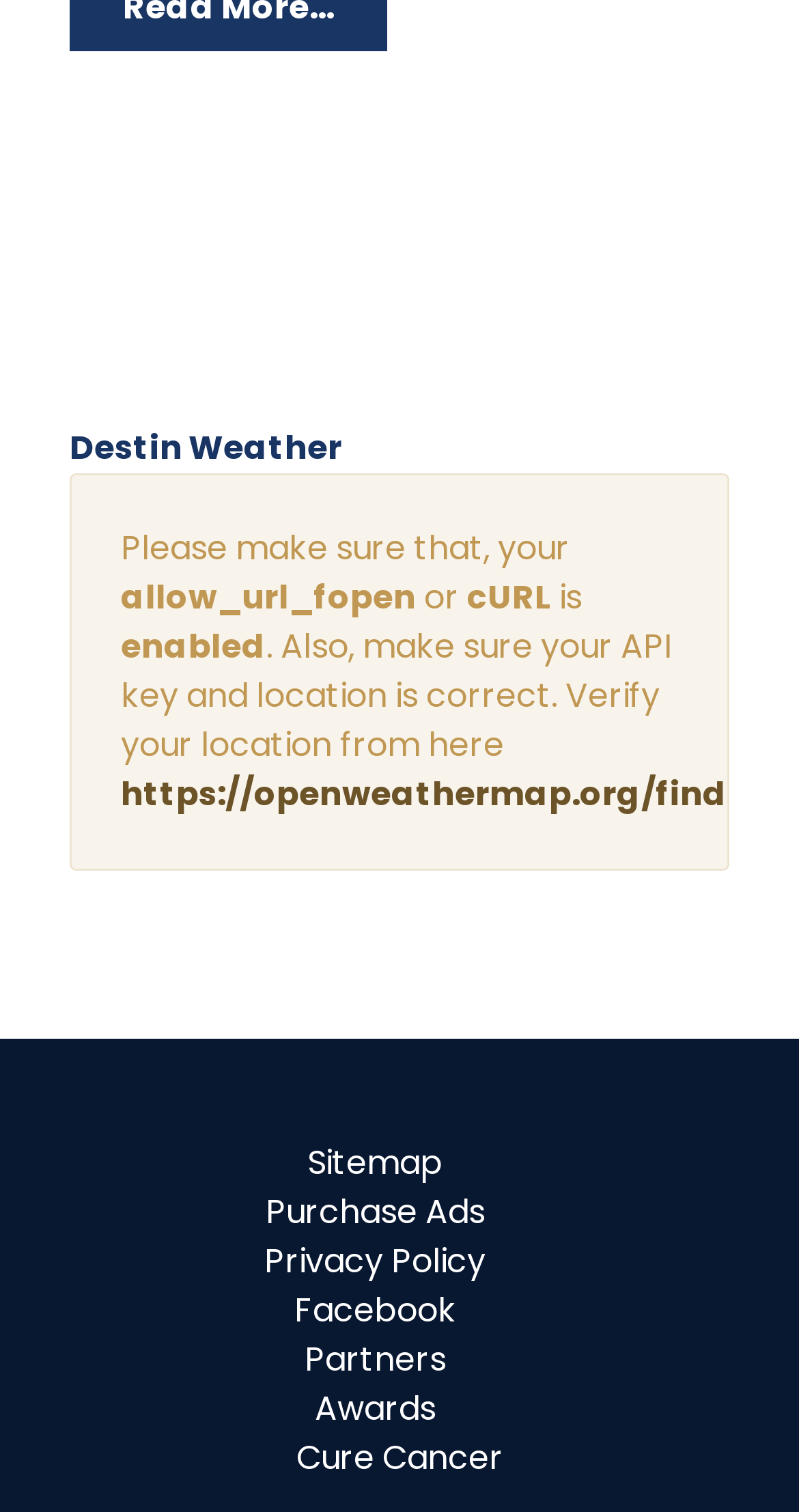Extract the bounding box coordinates of the UI element described by: "Purchase Ads". The coordinates should include four float numbers ranging from 0 to 1, e.g., [left, top, right, bottom].

[0.332, 0.786, 0.606, 0.817]